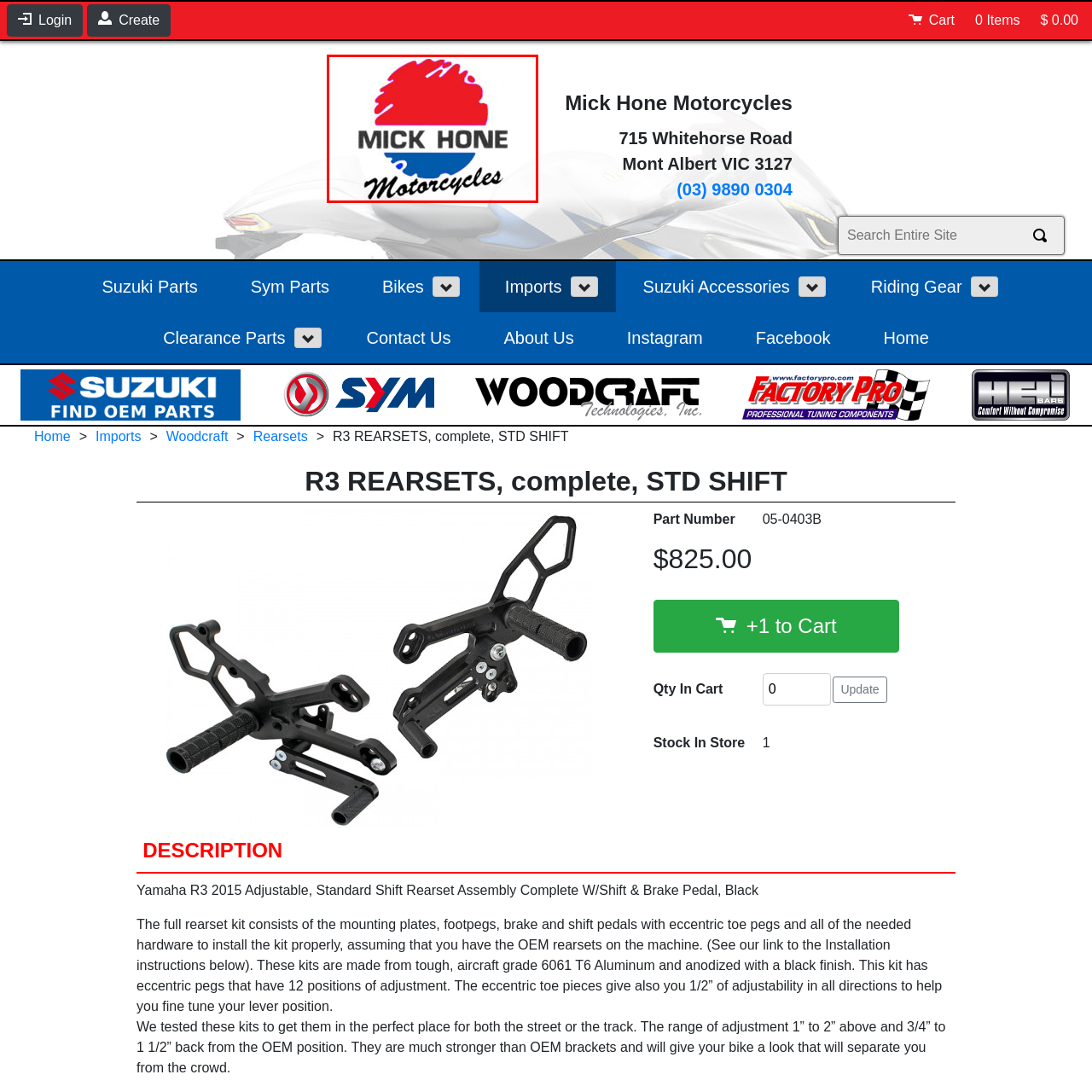Pay attention to the image encased in the red boundary and reply to the question using a single word or phrase:
What industry does Mick Hone Motorcycles operate in?

Automotive